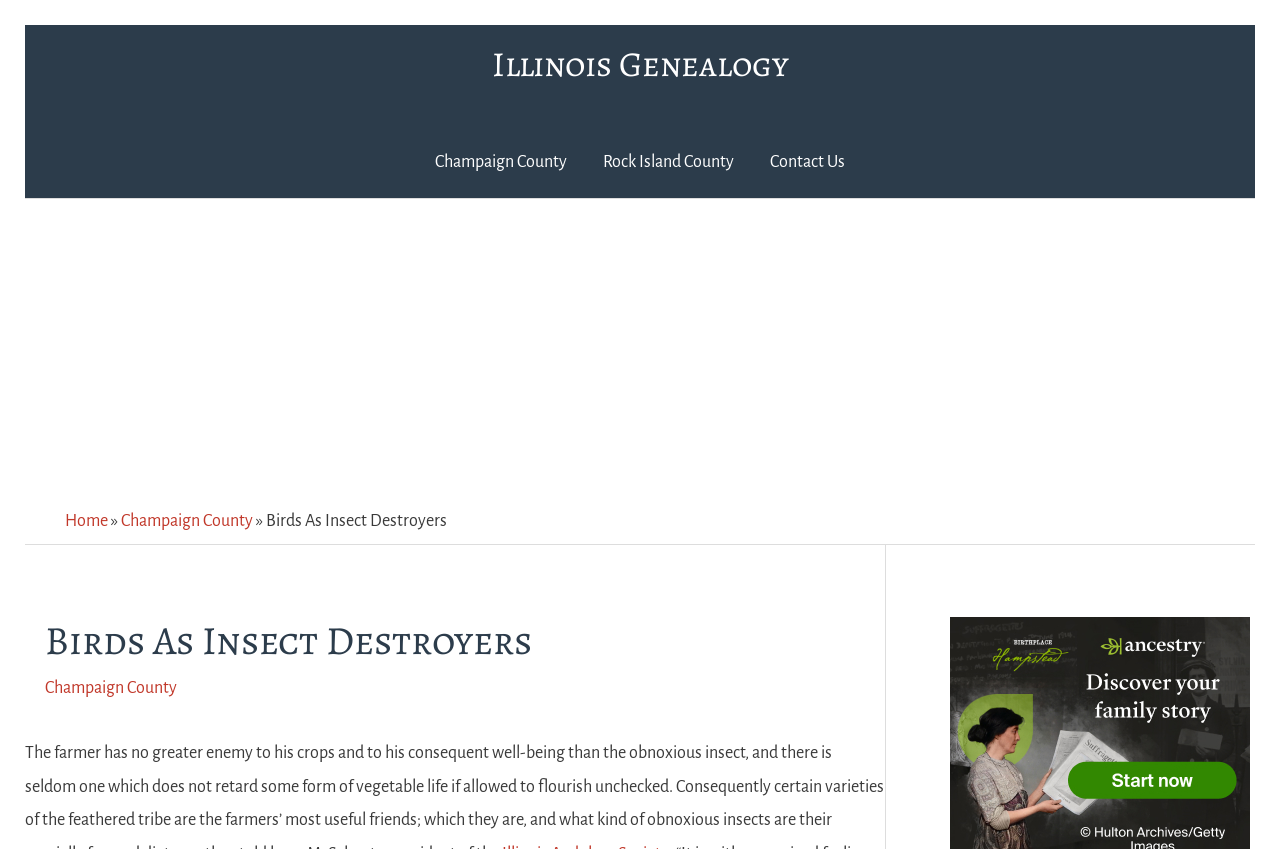How many links are there in the webpage?
Answer the question with a single word or phrase, referring to the image.

7